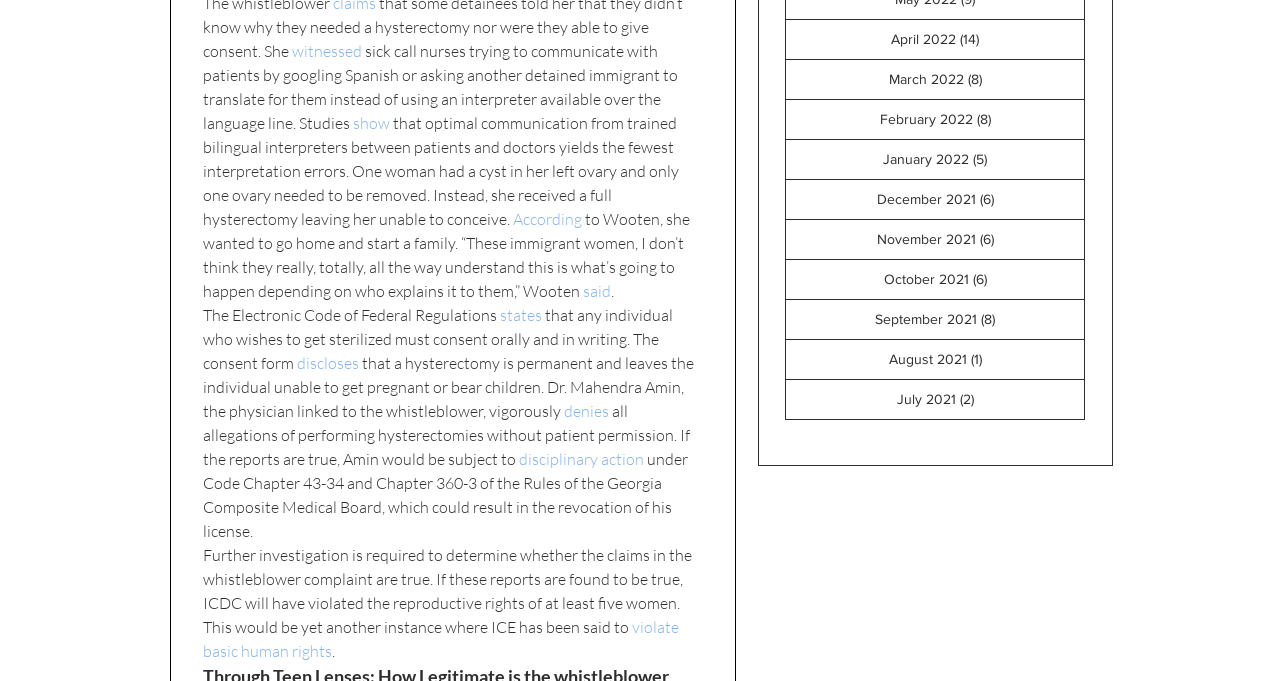Locate the bounding box coordinates of the clickable element to fulfill the following instruction: "view posts from April 2022". Provide the coordinates as four float numbers between 0 and 1 in the format [left, top, right, bottom].

[0.614, 0.029, 0.847, 0.087]